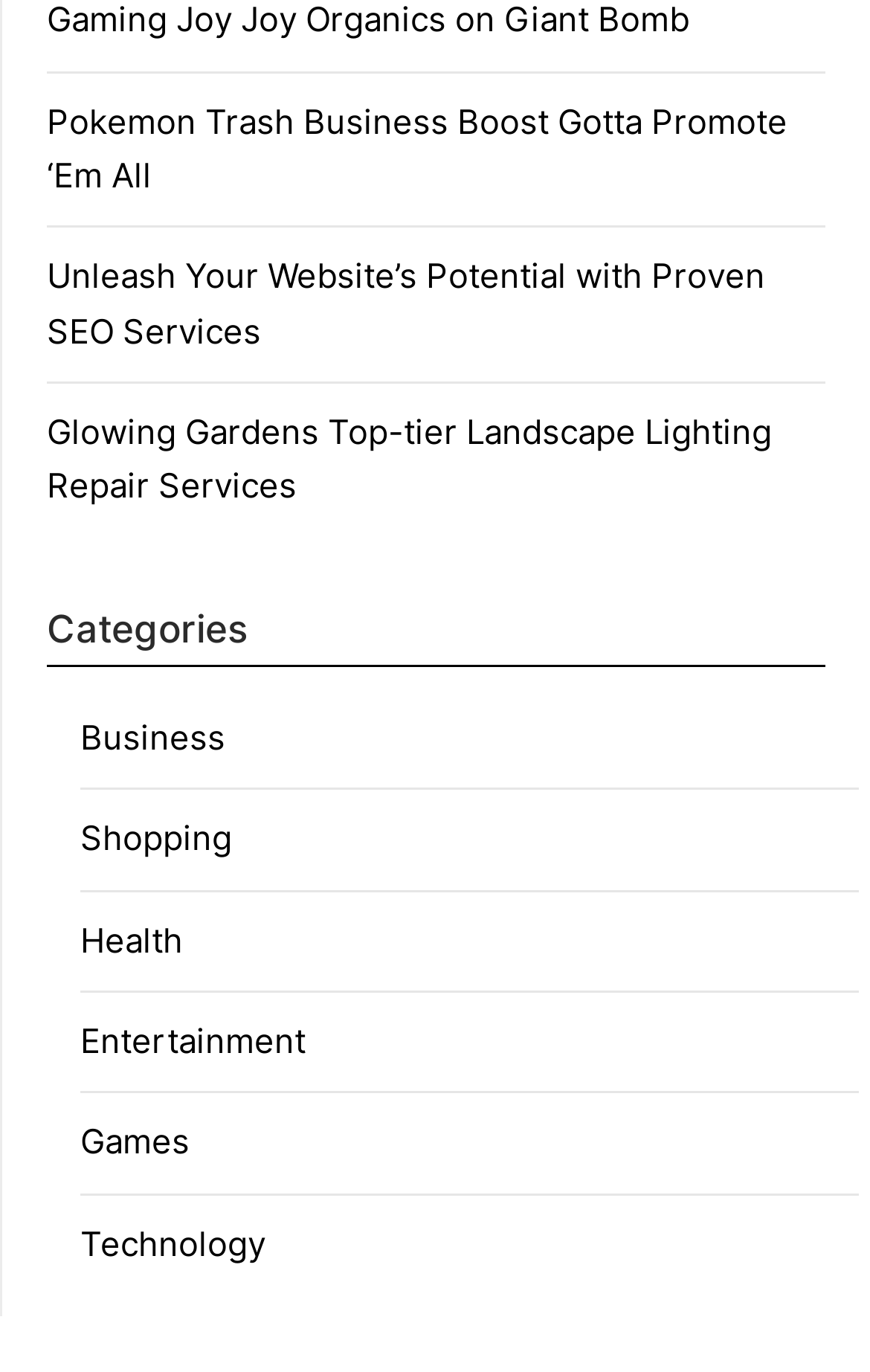What is the first link on the webpage?
Look at the image and respond with a one-word or short phrase answer.

Pokemon Trash Business Boost